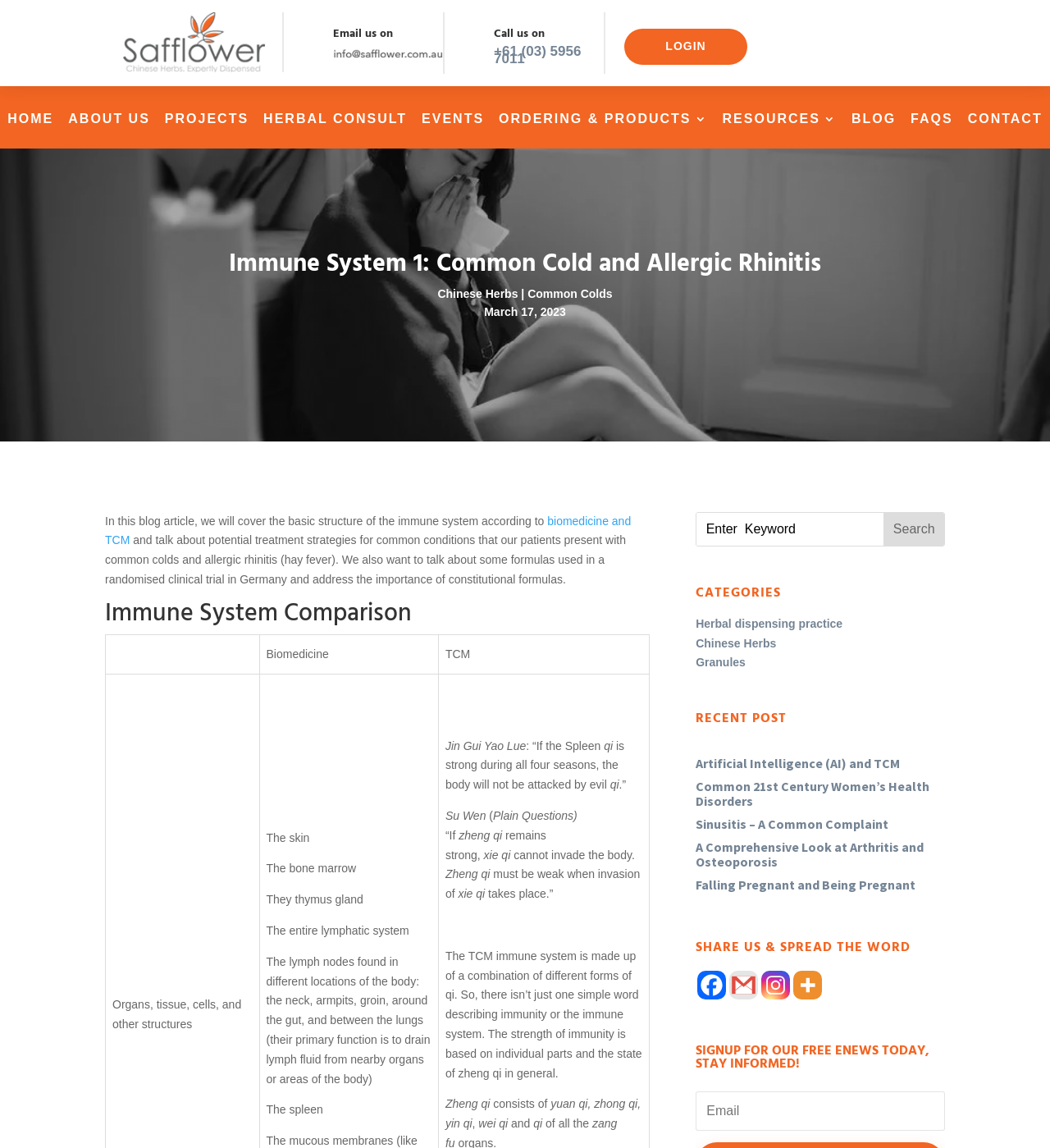Determine the bounding box coordinates of the clickable region to follow the instruction: "Search for a keyword".

[0.663, 0.446, 0.899, 0.476]